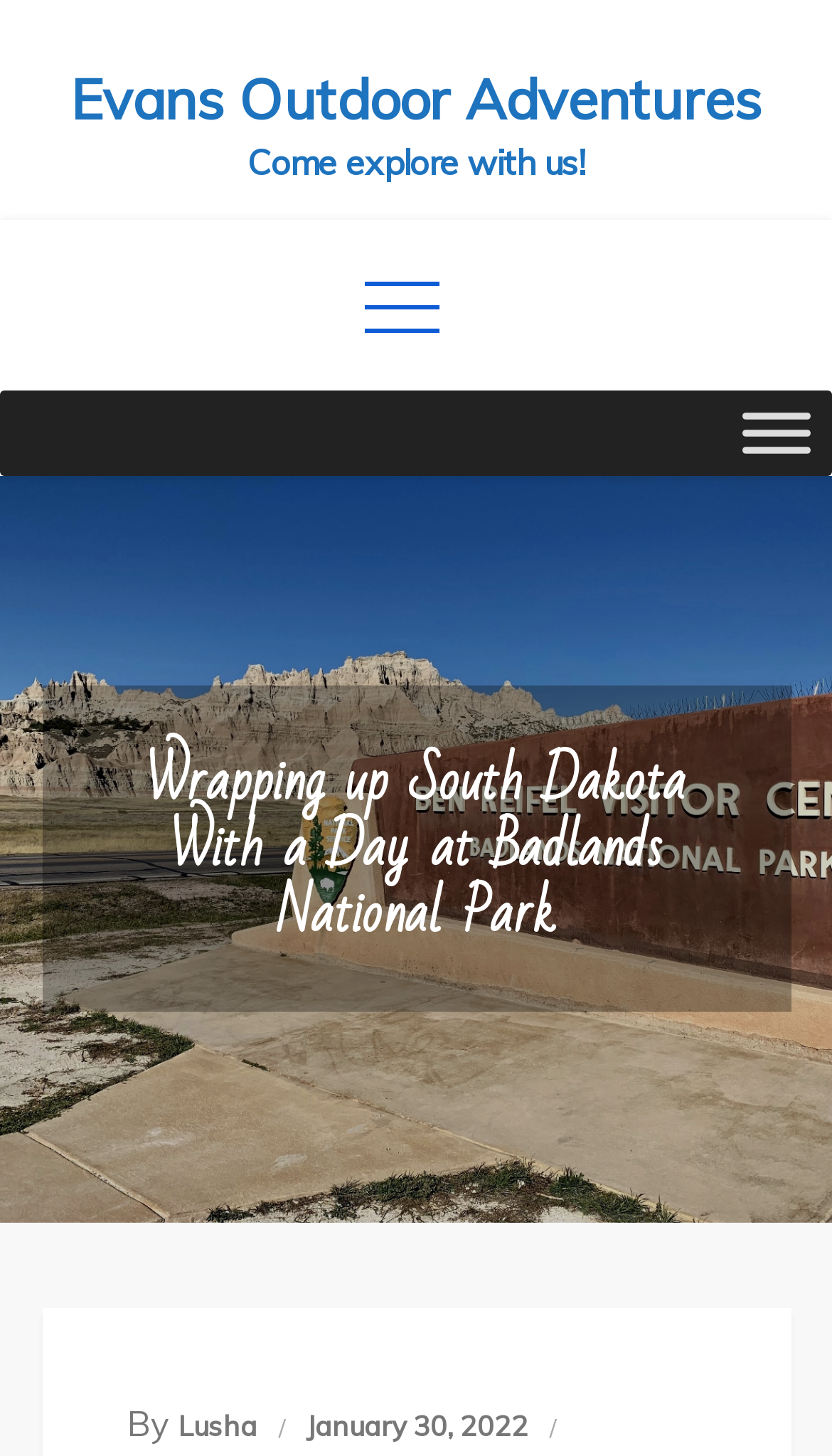Use a single word or phrase to answer the question:
Who wrote the article?

Lusha